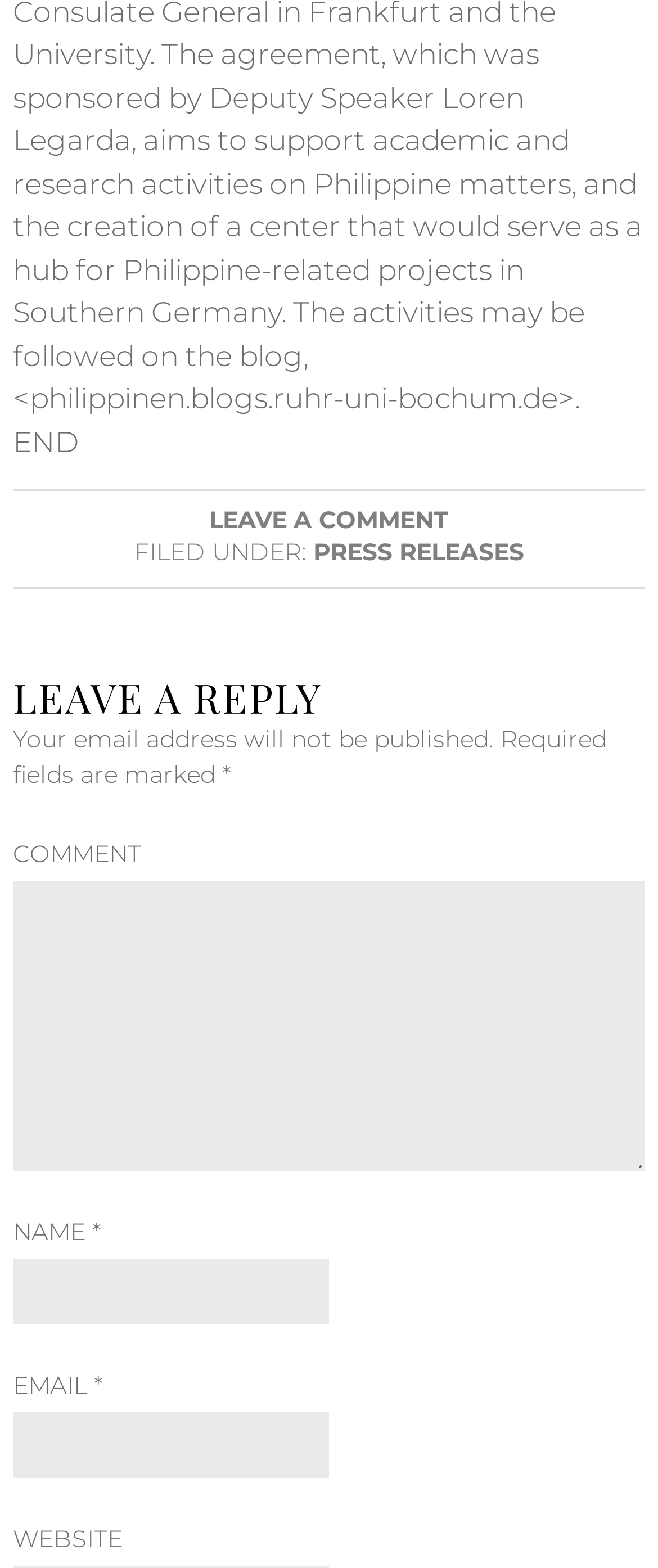How many fields are required to submit a comment?
Answer the question with just one word or phrase using the image.

Three